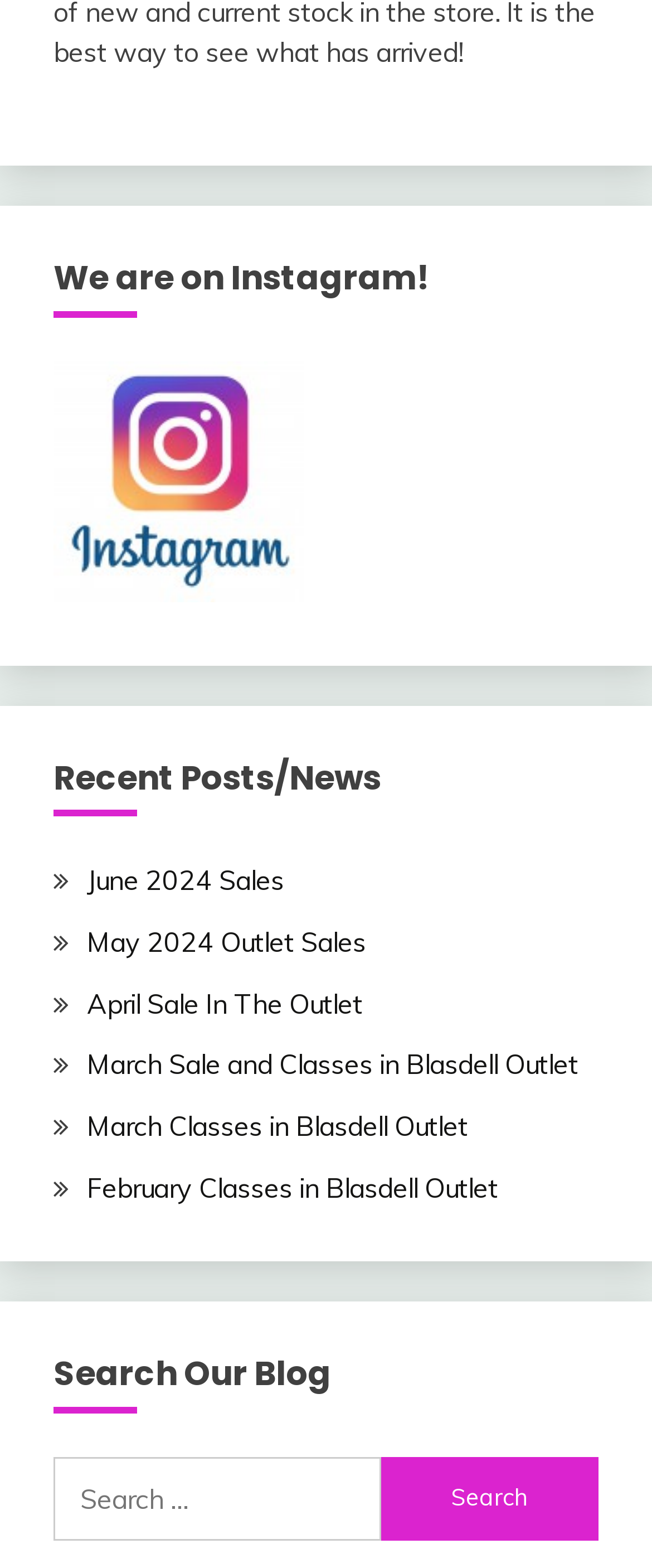Determine the bounding box coordinates for the HTML element described here: "May 2024 Outlet Sales".

[0.133, 0.59, 0.562, 0.611]